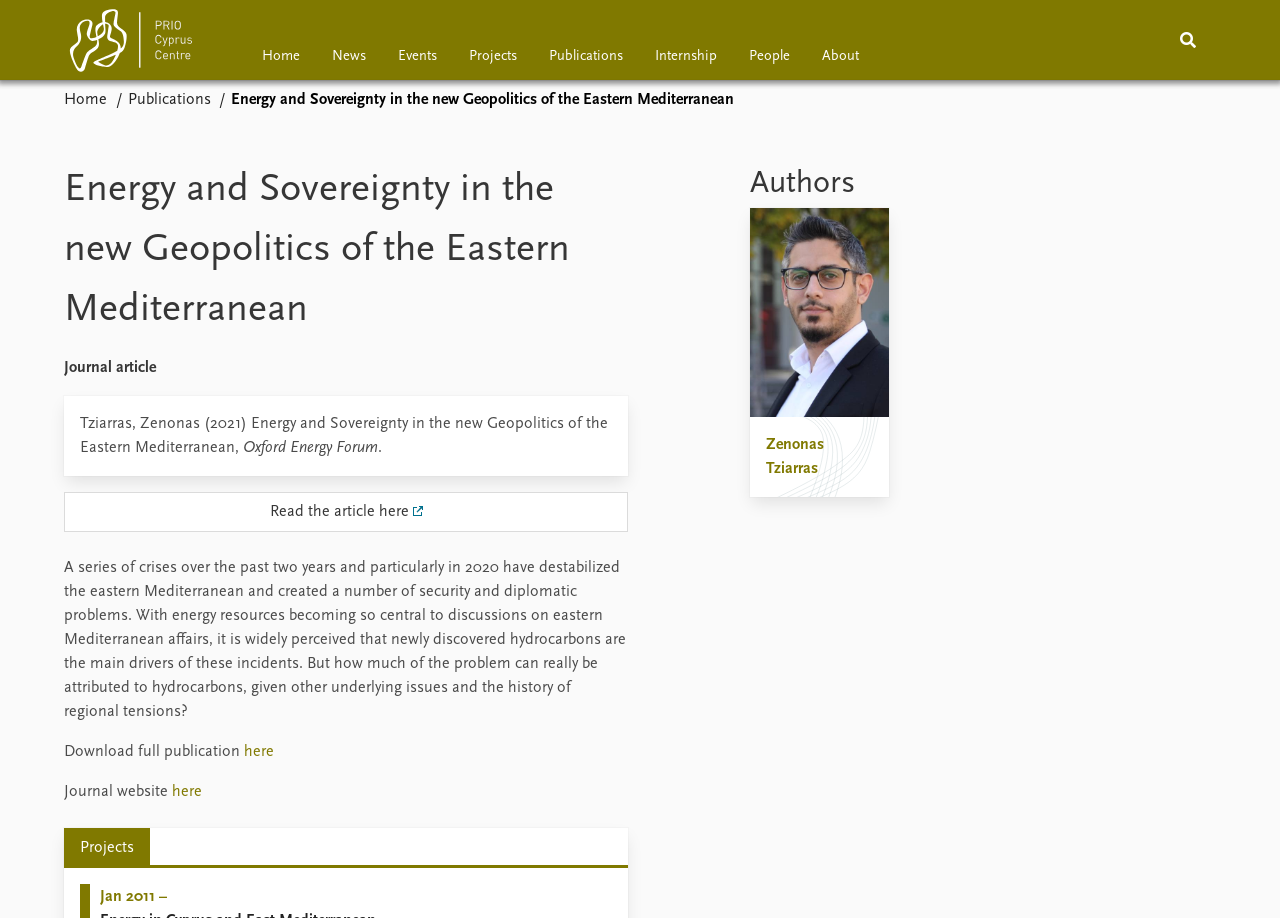Use a single word or phrase to answer the question: 
What is the name of the journal where the article was published?

Oxford Energy Forum